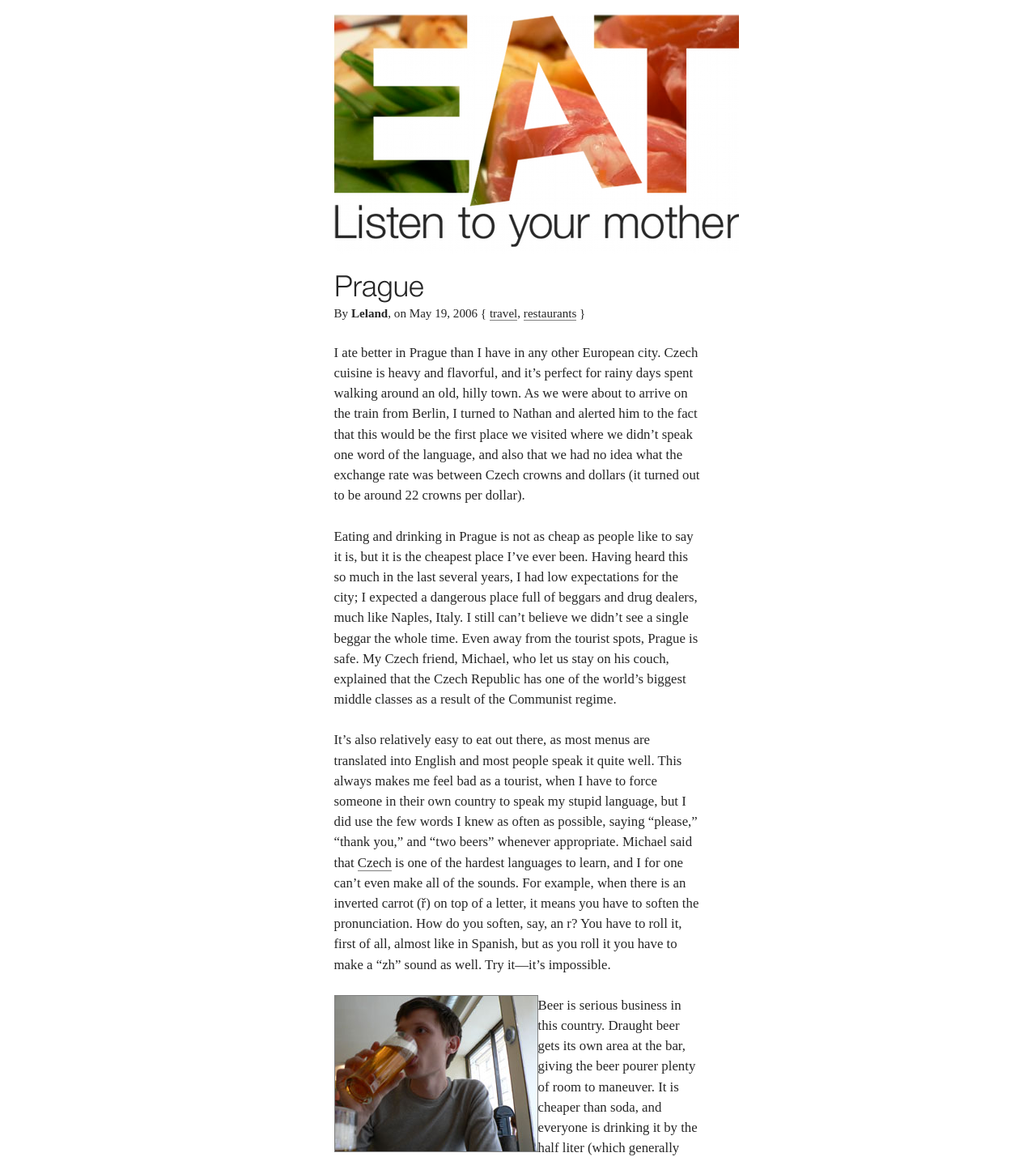Provide a short answer to the following question with just one word or phrase: Why does the author feel bad as a tourist?

Forcing locals to speak English